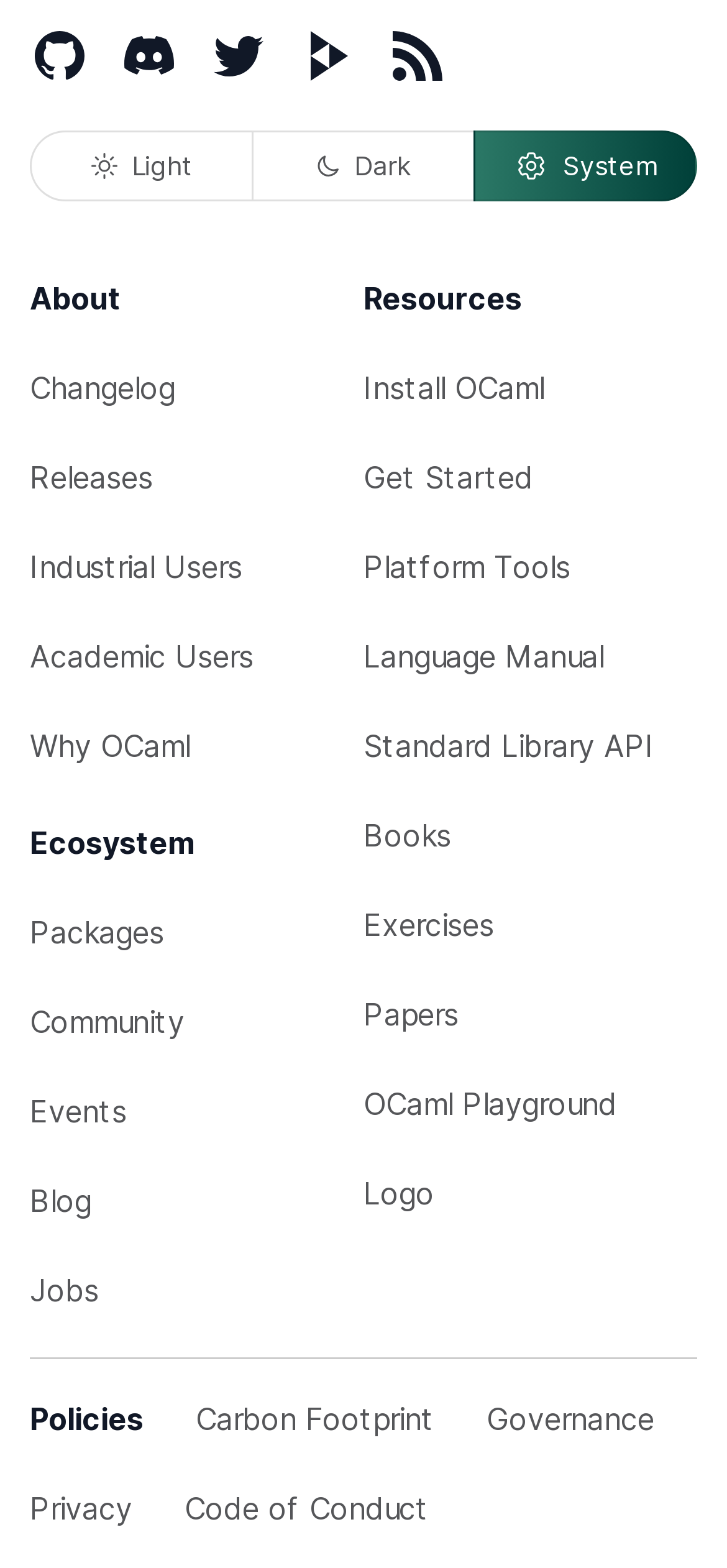Specify the bounding box coordinates of the region I need to click to perform the following instruction: "Switch to light mode". The coordinates must be four float numbers in the range of 0 to 1, i.e., [left, top, right, bottom].

[0.041, 0.083, 0.346, 0.128]